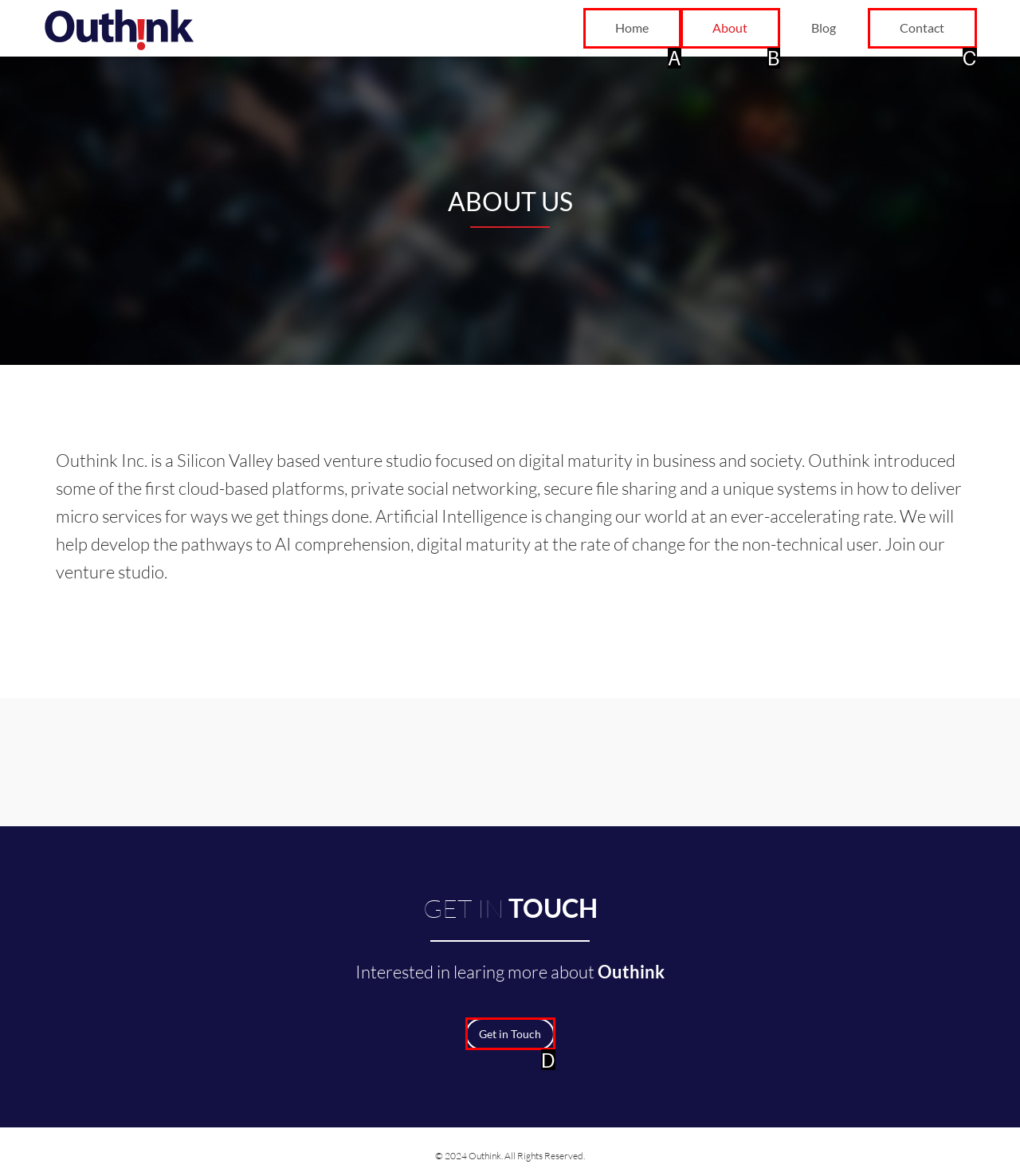Tell me which option best matches this description: News Room
Answer with the letter of the matching option directly from the given choices.

None